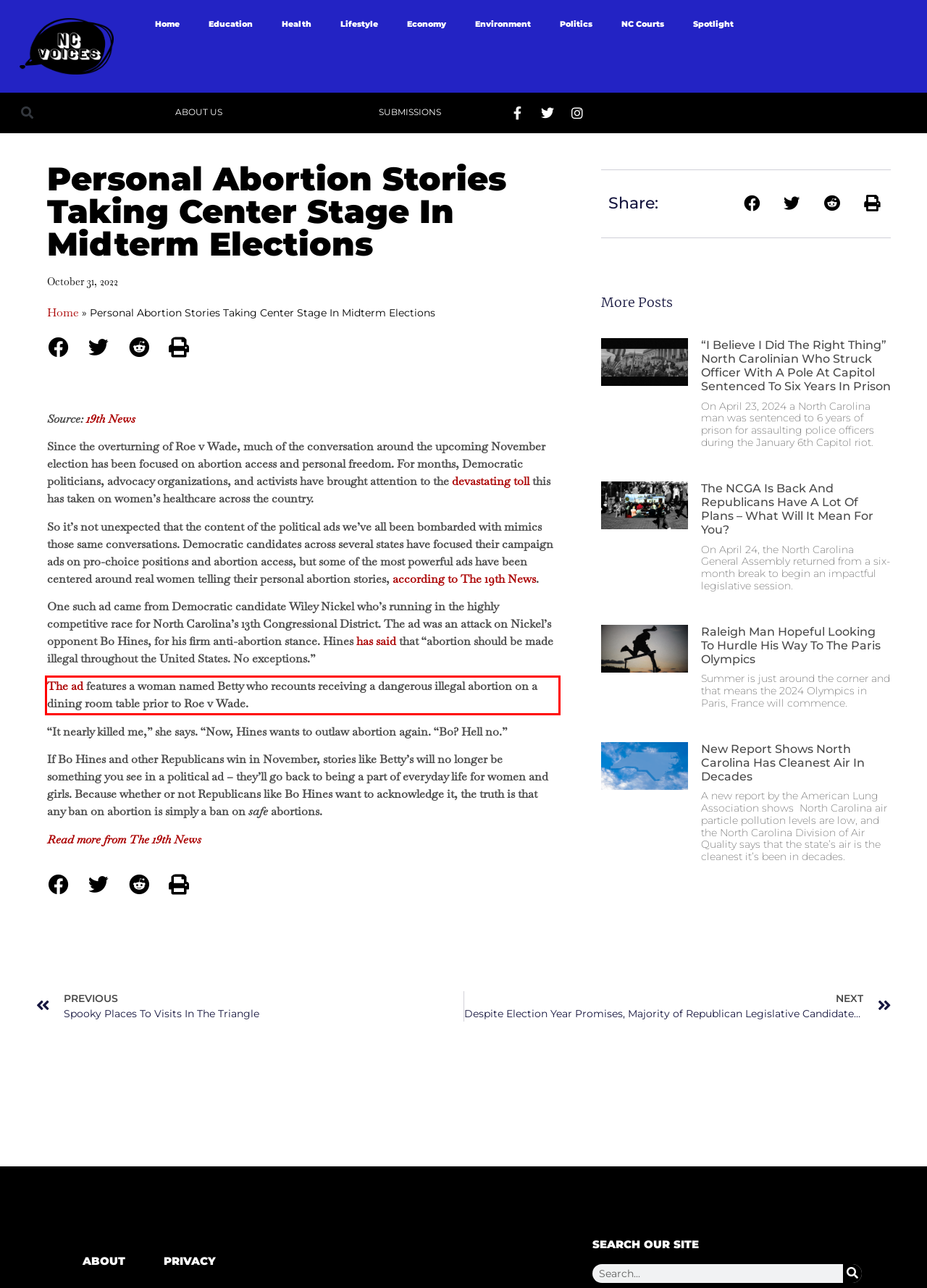You are looking at a screenshot of a webpage with a red rectangle bounding box. Use OCR to identify and extract the text content found inside this red bounding box.

The ad features a woman named Betty who recounts receiving a dangerous illegal abortion on a dining room table prior to Roe v Wade.